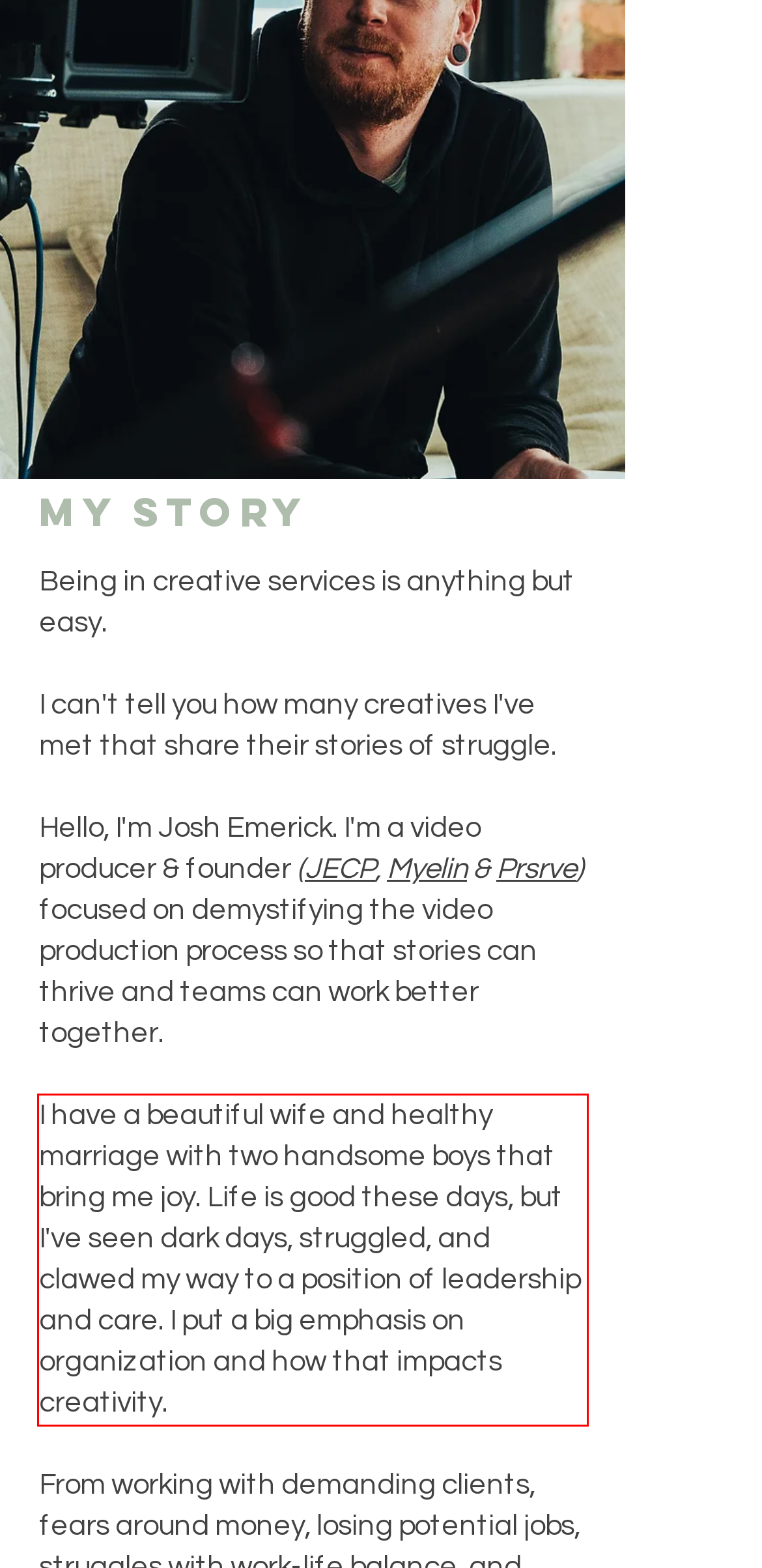Using the provided screenshot of a webpage, recognize and generate the text found within the red rectangle bounding box.

I have a beautiful wife and healthy marriage with two handsome boys that bring me joy. Life is good these days, but I've seen dark days, struggled, and clawed my way to a position of leadership and care. I put a big emphasis on organization and how that impacts creativity.